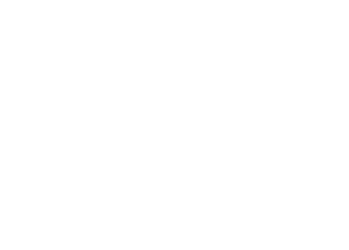Provide a thorough description of the image, including all visible elements.

The image, titled "£300 Million MIRA Development Given Green Light," captures an important milestone for the MIRA organization, which is celebrating its legacy and growth in vehicle engineering. This development signifies a significant investment aimed at advancing MIRA's capabilities and infrastructure in automotive testing and consultancy. As MIRA marks 65 years at the forefront of vehicle engineering, this initiative highlights their commitment to innovation and enhancing safety standards in the industry. The development is poised to bolster MIRA's reputation and expand its influence across various sectors, including automotive, defense, aerospace, and rail.